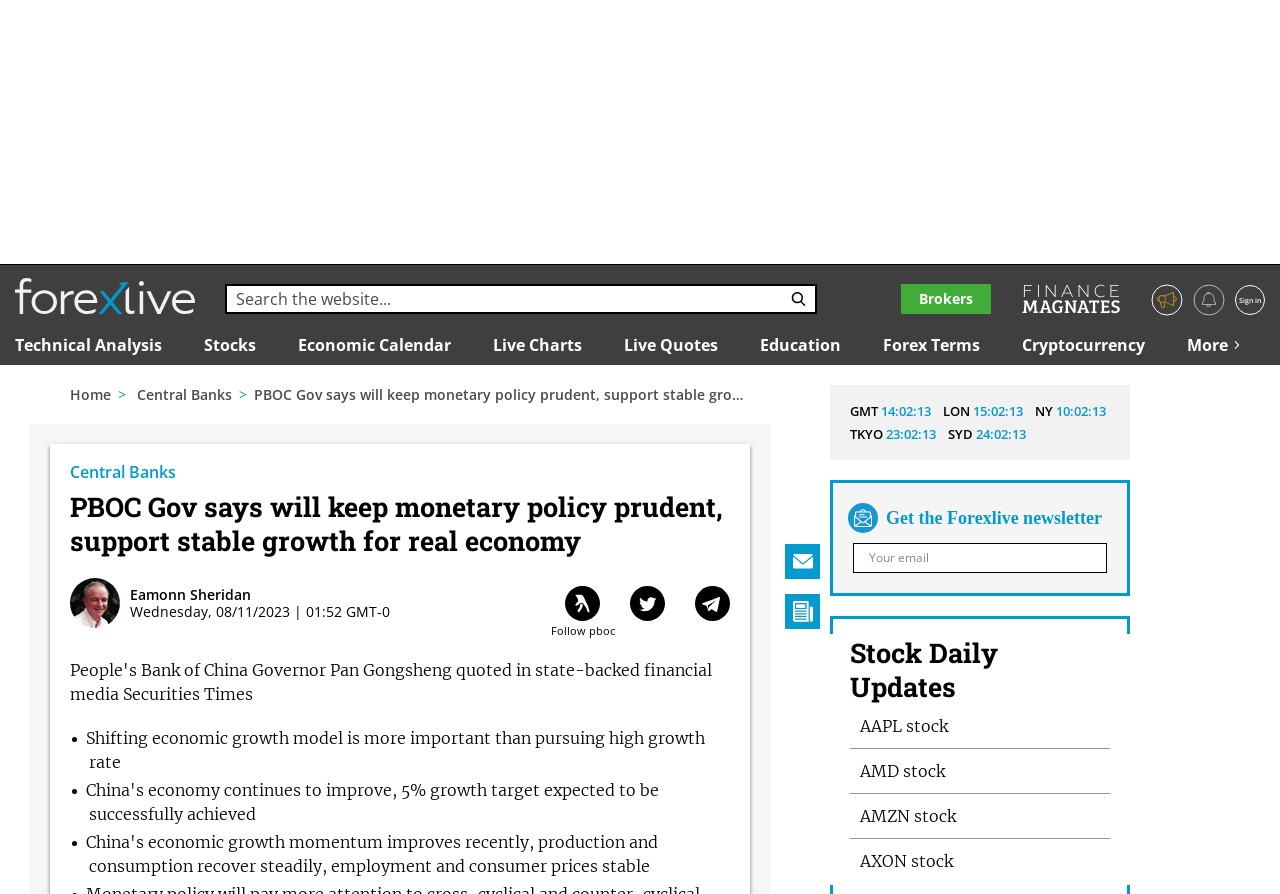Please identify the bounding box coordinates of the area that needs to be clicked to follow this instruction: "learn about Strupp Tax Consulting".

None